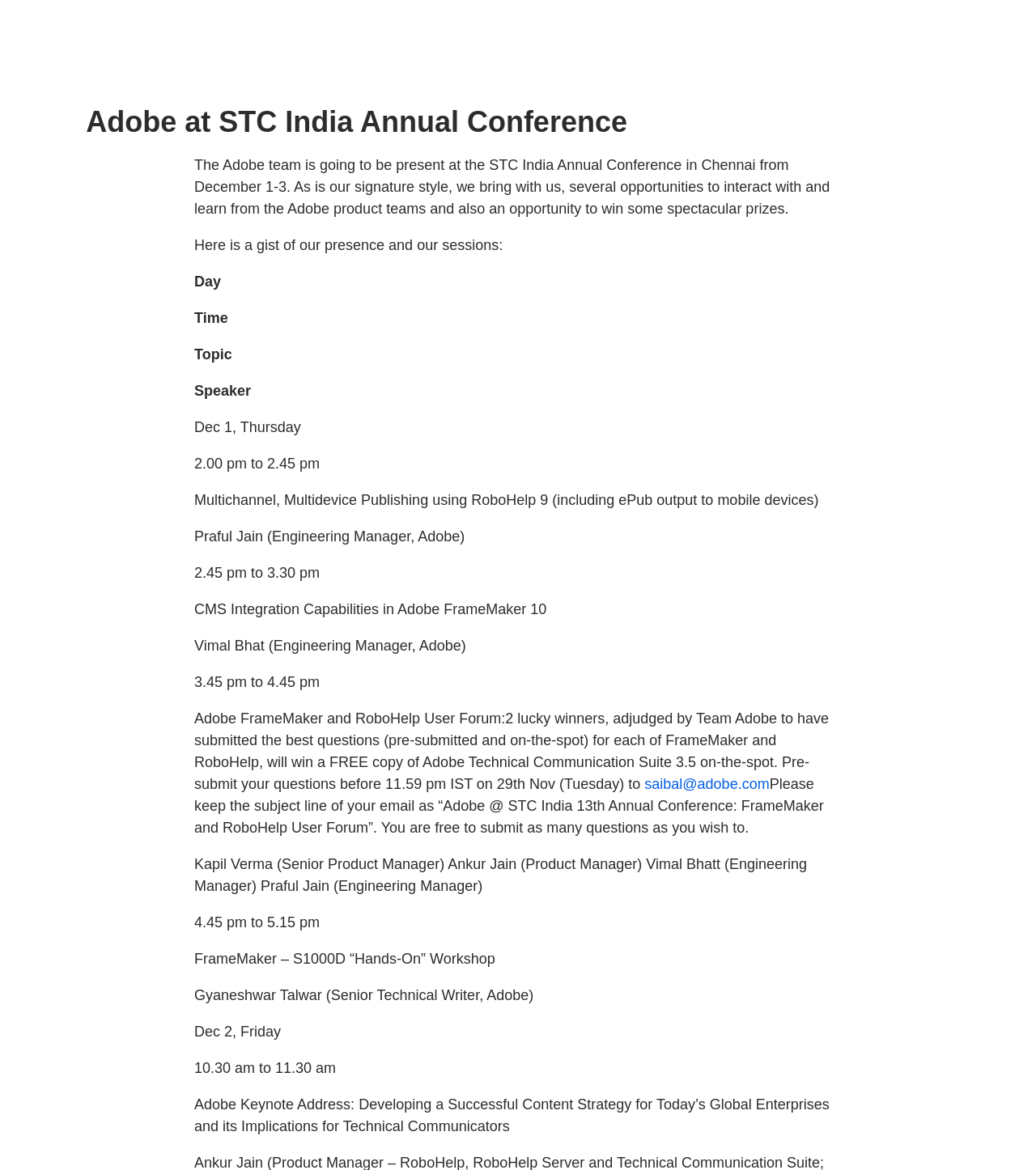What is the location of the STC India Annual Conference?
Please analyze the image and answer the question with as much detail as possible.

The location of the STC India Annual Conference can be found in the first paragraph of the webpage, which states 'The Adobe team is going to be present at the STC India Annual Conference in Chennai from December 1-3.'